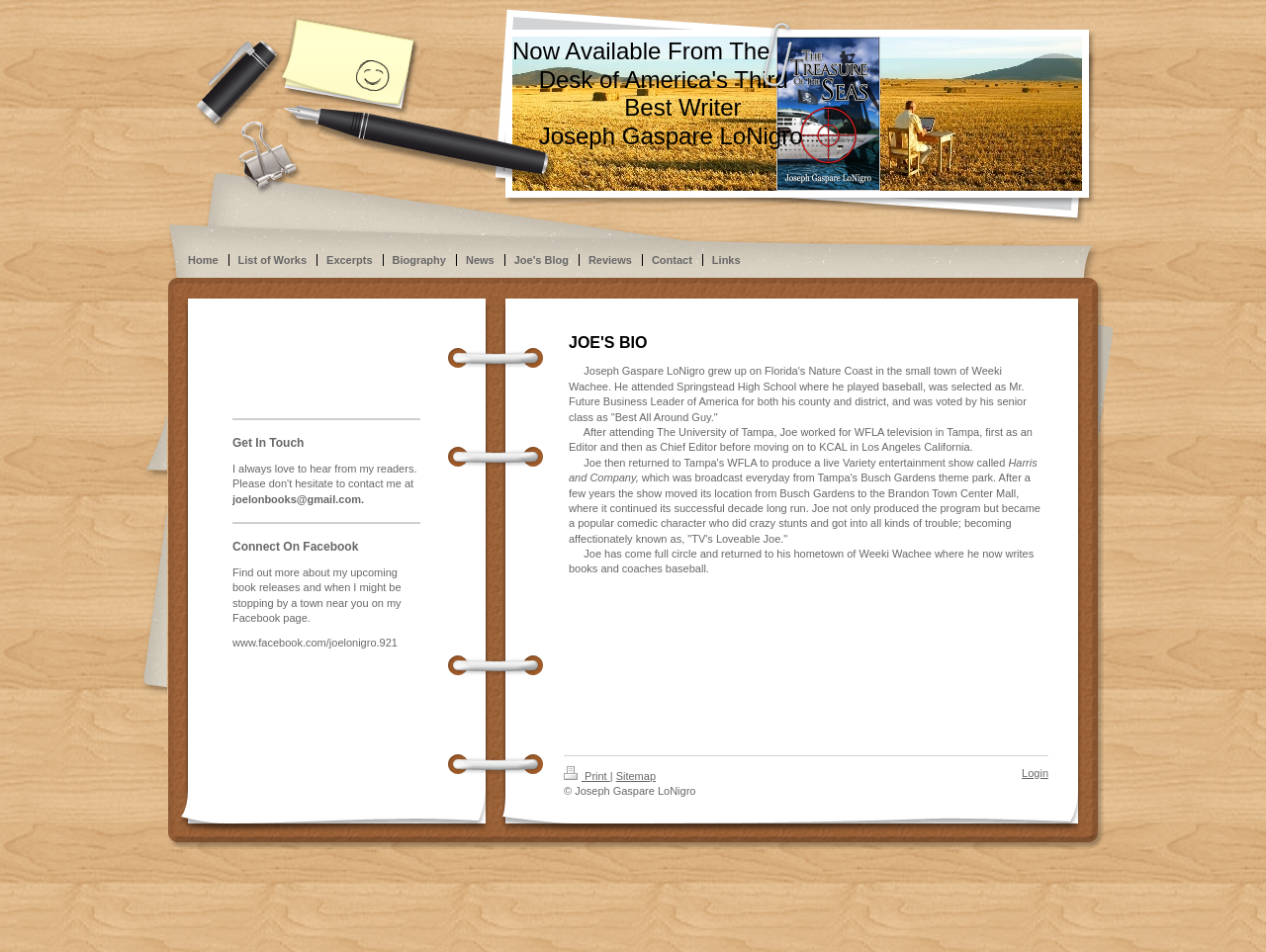Please reply to the following question using a single word or phrase: 
What is Joseph Gaspare LoNigro's current occupation?

Writer and baseball coach